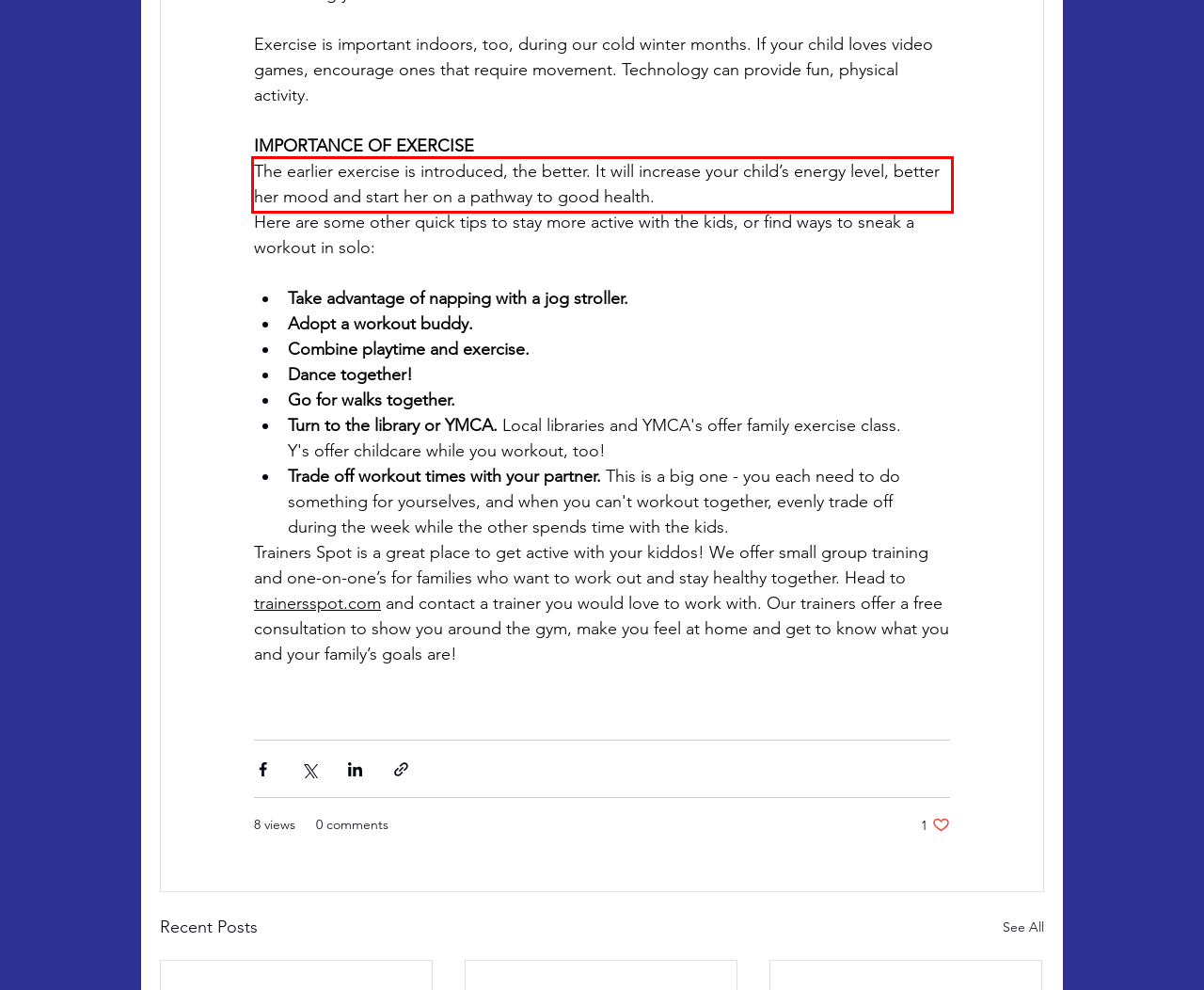You have a screenshot of a webpage with a red bounding box. Identify and extract the text content located inside the red bounding box.

The earlier exercise is introduced, the better. It will increase your child’s energy level, better her mood and start her on a pathway to good health.